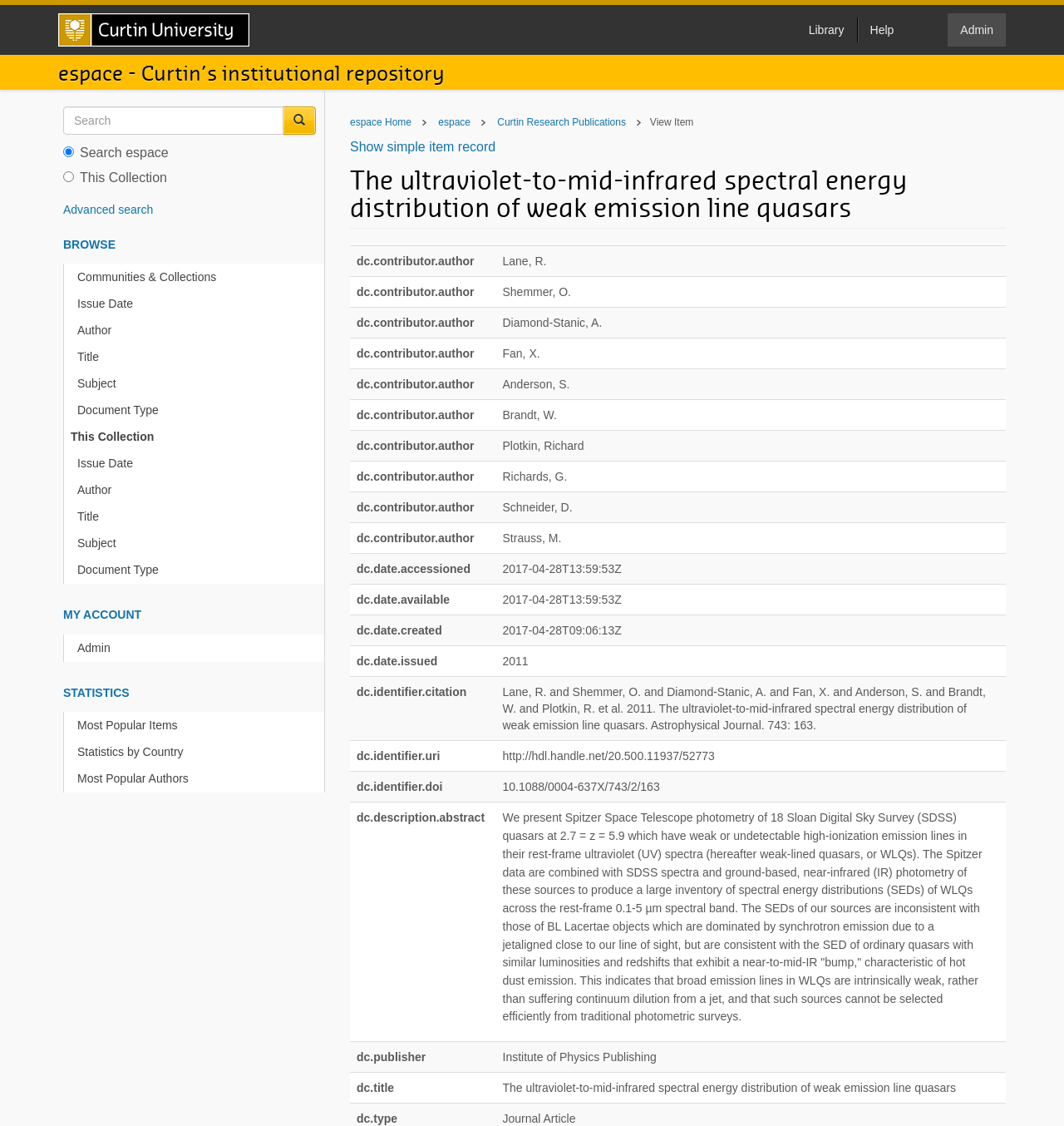Answer the question in one word or a short phrase:
What is the title of the publication?

The ultraviolet-to-mid-infrared spectral energy distribution of weak emission line quasars